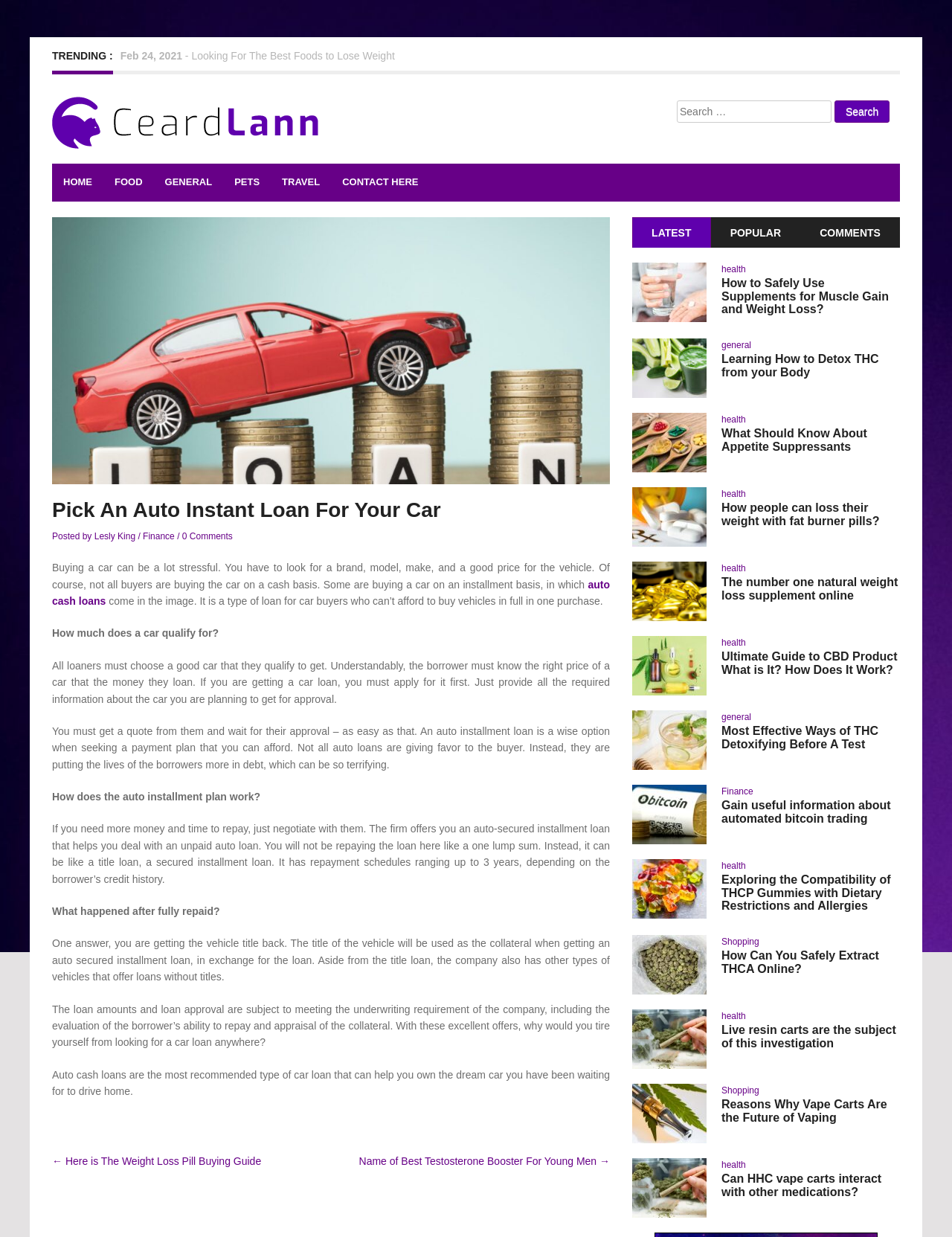Provide your answer in a single word or phrase: 
What happens after fully repaying the loan?

Get the vehicle title back